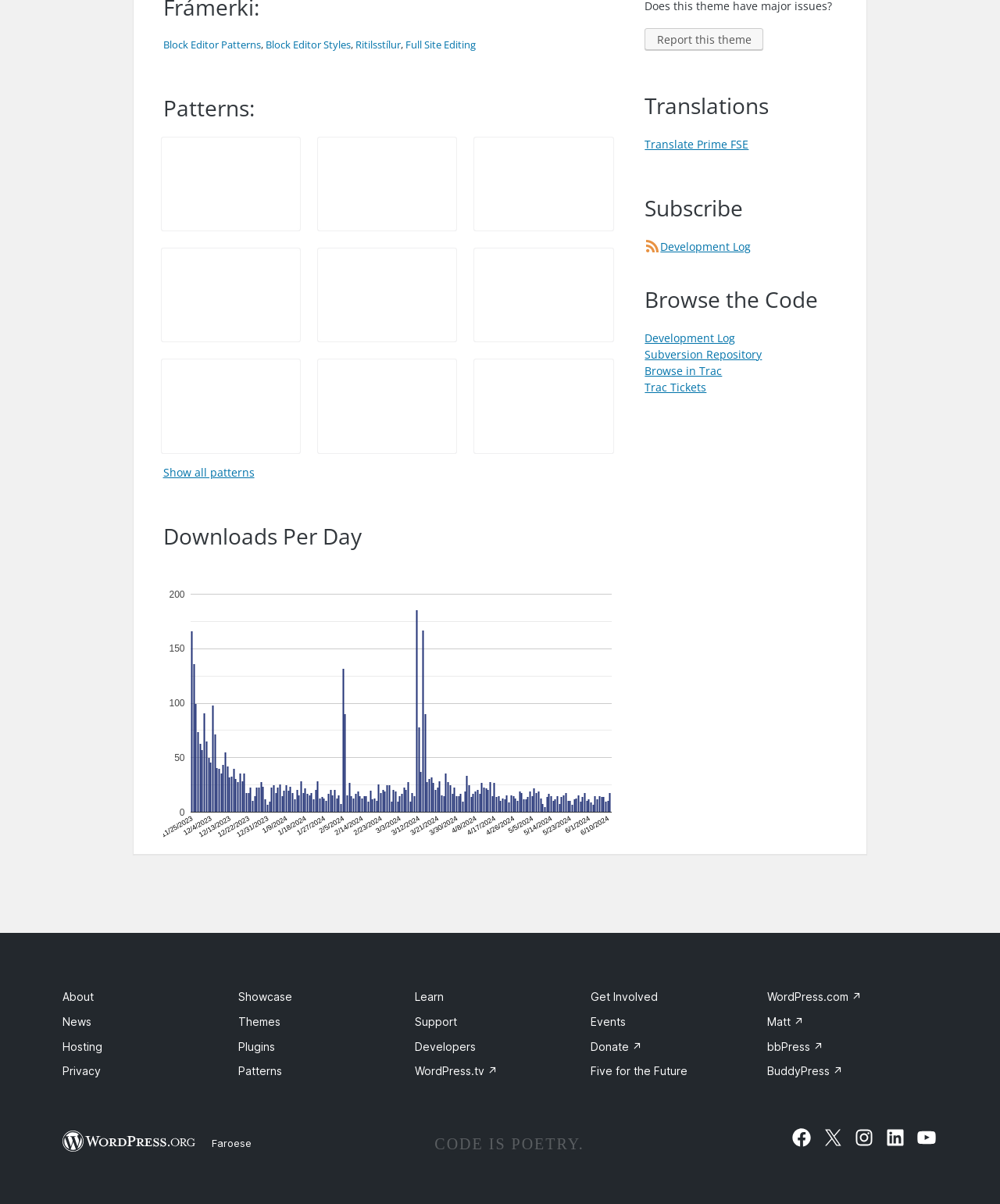Find the bounding box coordinates of the element I should click to carry out the following instruction: "Click on Block Editor Patterns".

[0.163, 0.031, 0.261, 0.043]